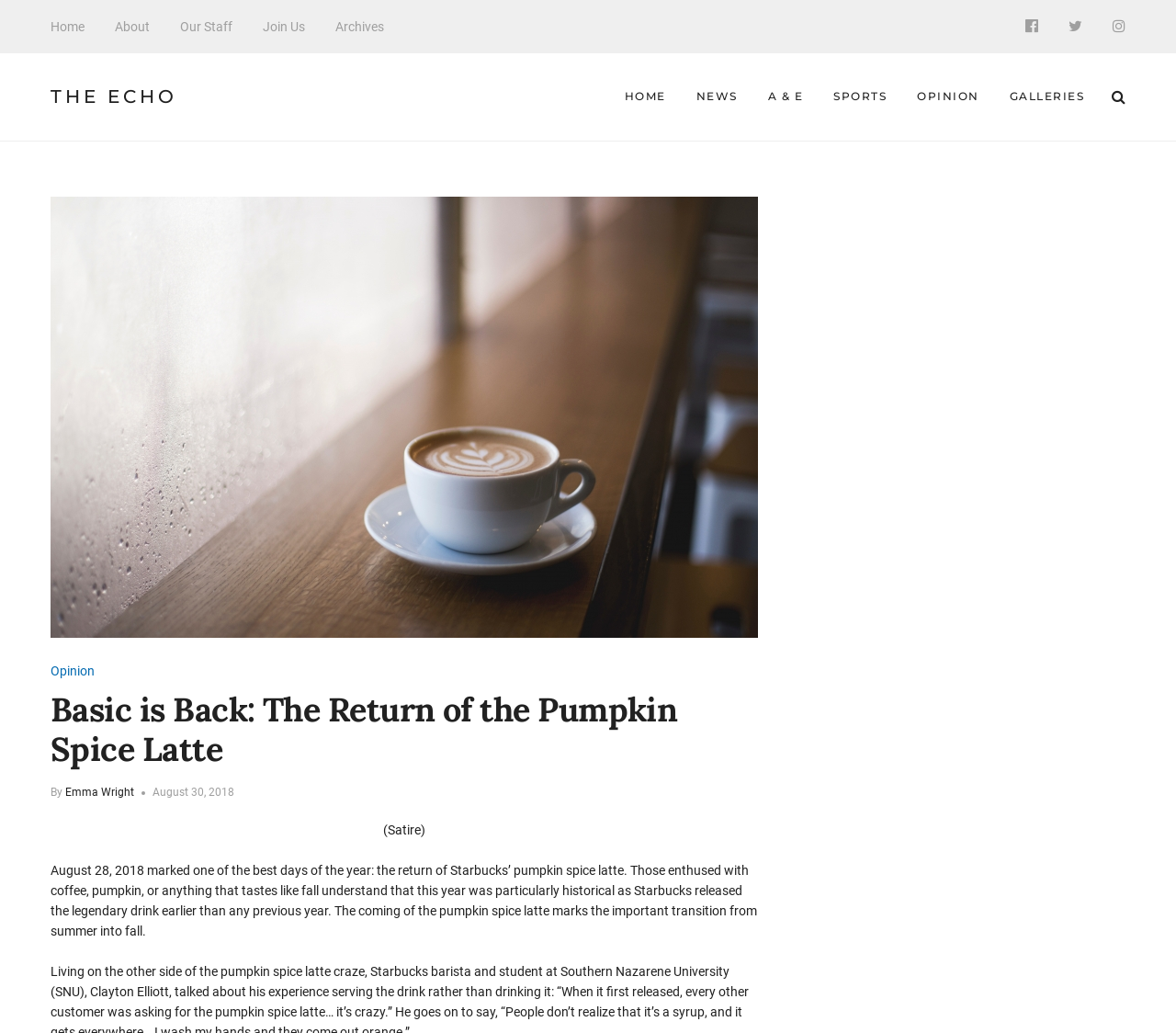What is the category of the article?
Refer to the image and provide a thorough answer to the question.

I determined the answer by looking at the category information above the heading, which says 'Opinion'. This suggests that the article belongs to the opinion category.